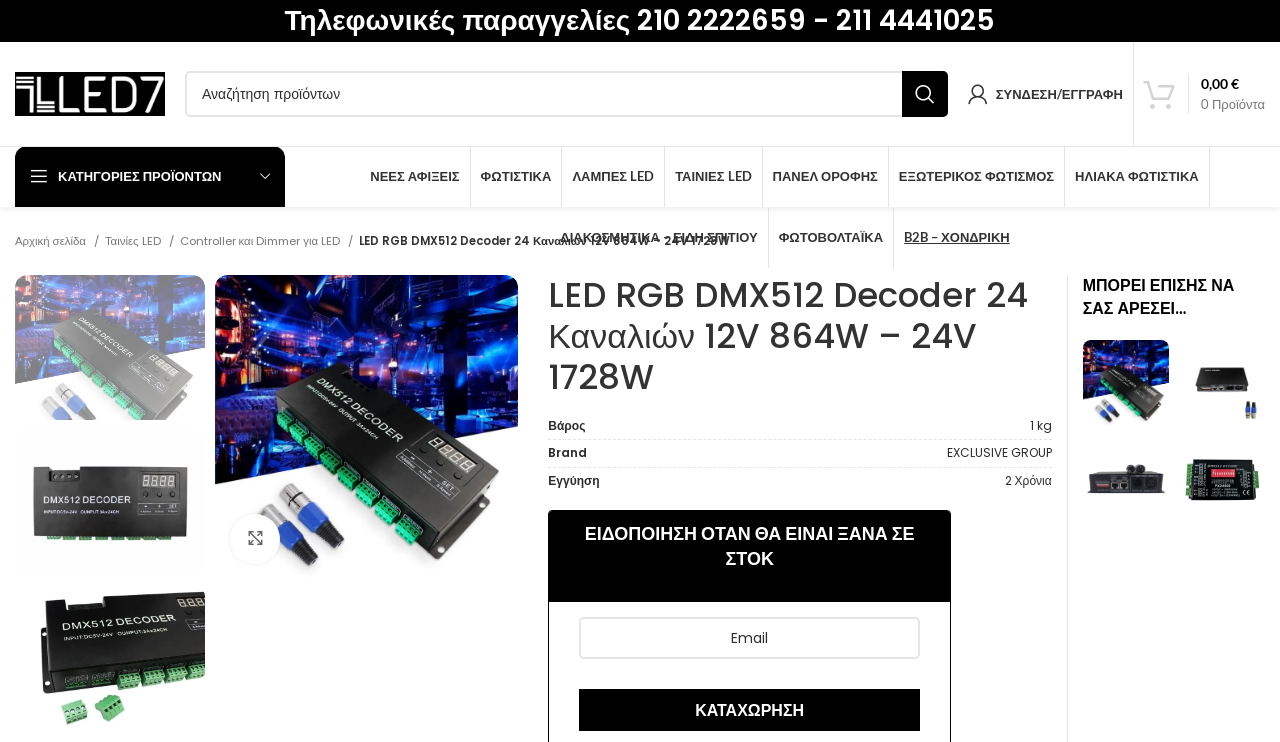Please provide a comprehensive answer to the question based on the screenshot: What is the brand of the LED RGB DMX512 Decoder?

I found the brand of the LED RGB DMX512 Decoder in the table element, which has a row with a header 'Brand' and a cell with the value 'EXCLUSIVE GROUP'.